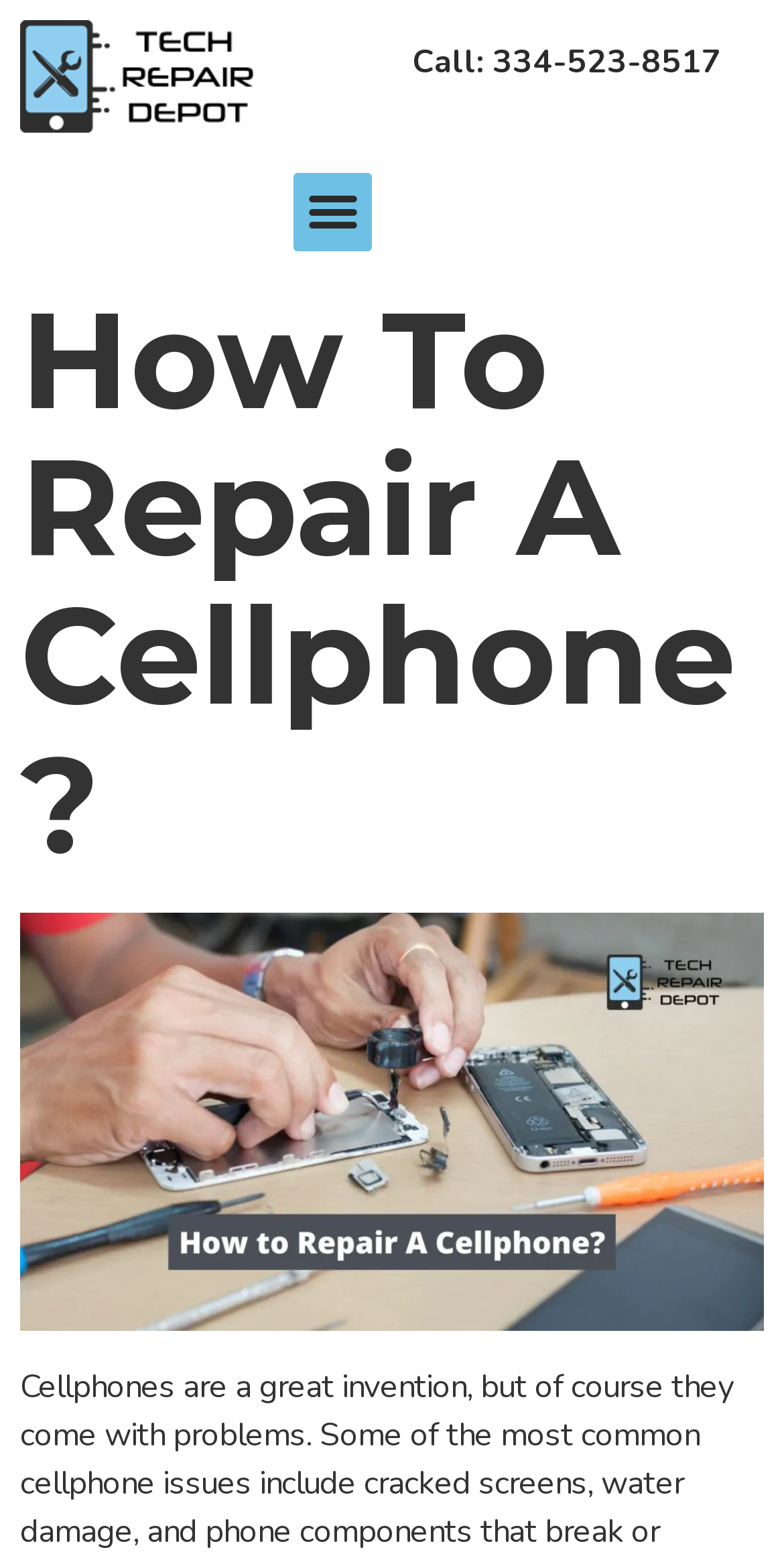Provide a one-word or short-phrase response to the question:
What is the layout of the webpage's main content?

Header and figure